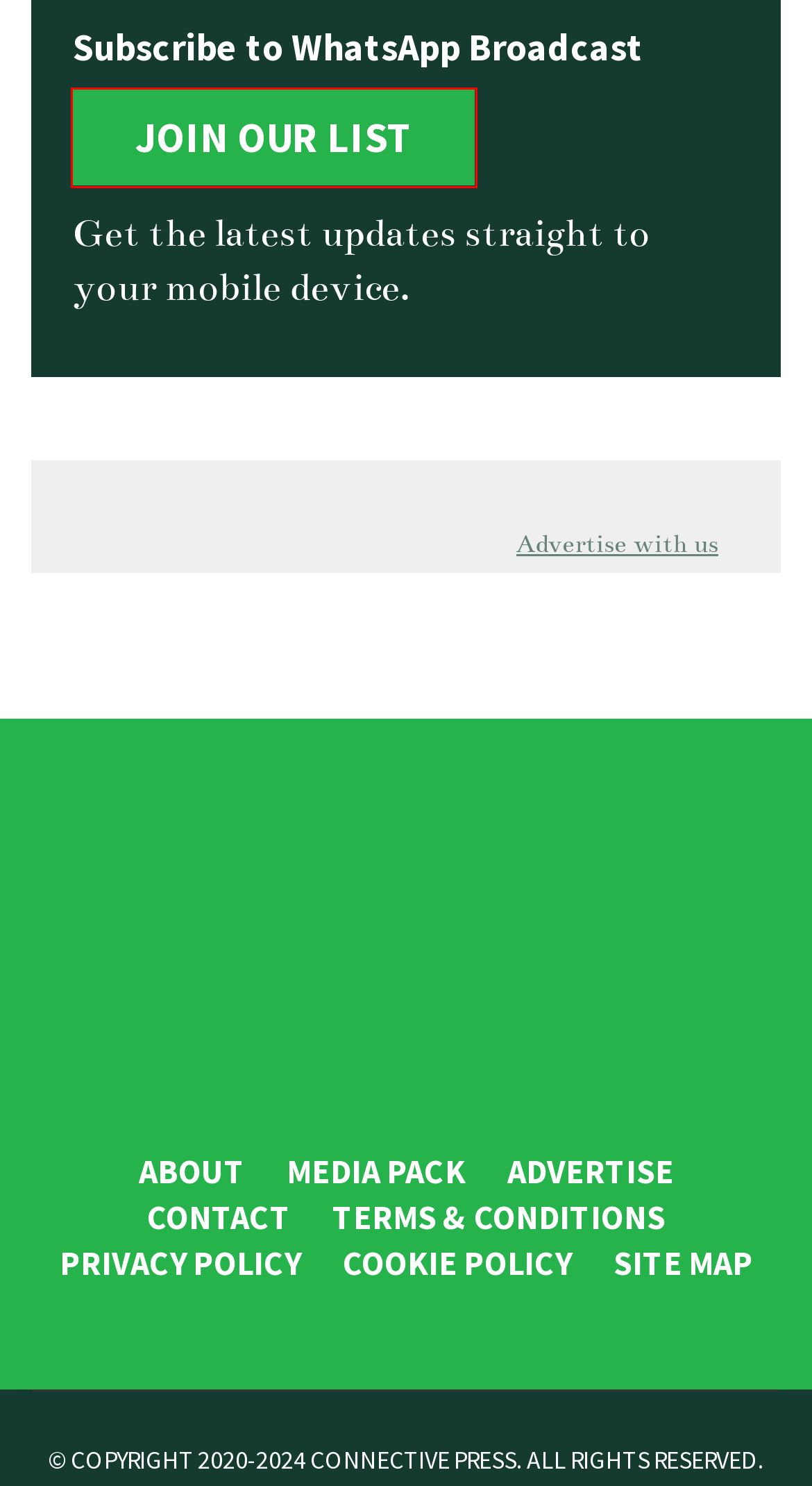Analyze the screenshot of a webpage that features a red rectangle bounding box. Pick the webpage description that best matches the new webpage you would see after clicking on the element within the red bounding box. Here are the candidates:
A. Cookie Policy - The Metal Packager
B. aluminium cans Archives - The Metal Packager
C. Media Pack - The Metal Packager
D. Privacy Policy - The Metal Packager
E. Join The Metal Packager’s WhatsApp Broadcast list - The Metal Packager
F. Soka Studio | Website Designer, Graphic Designer Liverpool
G. HOME | Connective Press Group
H. Advertise with Us - The Metal Packager

E